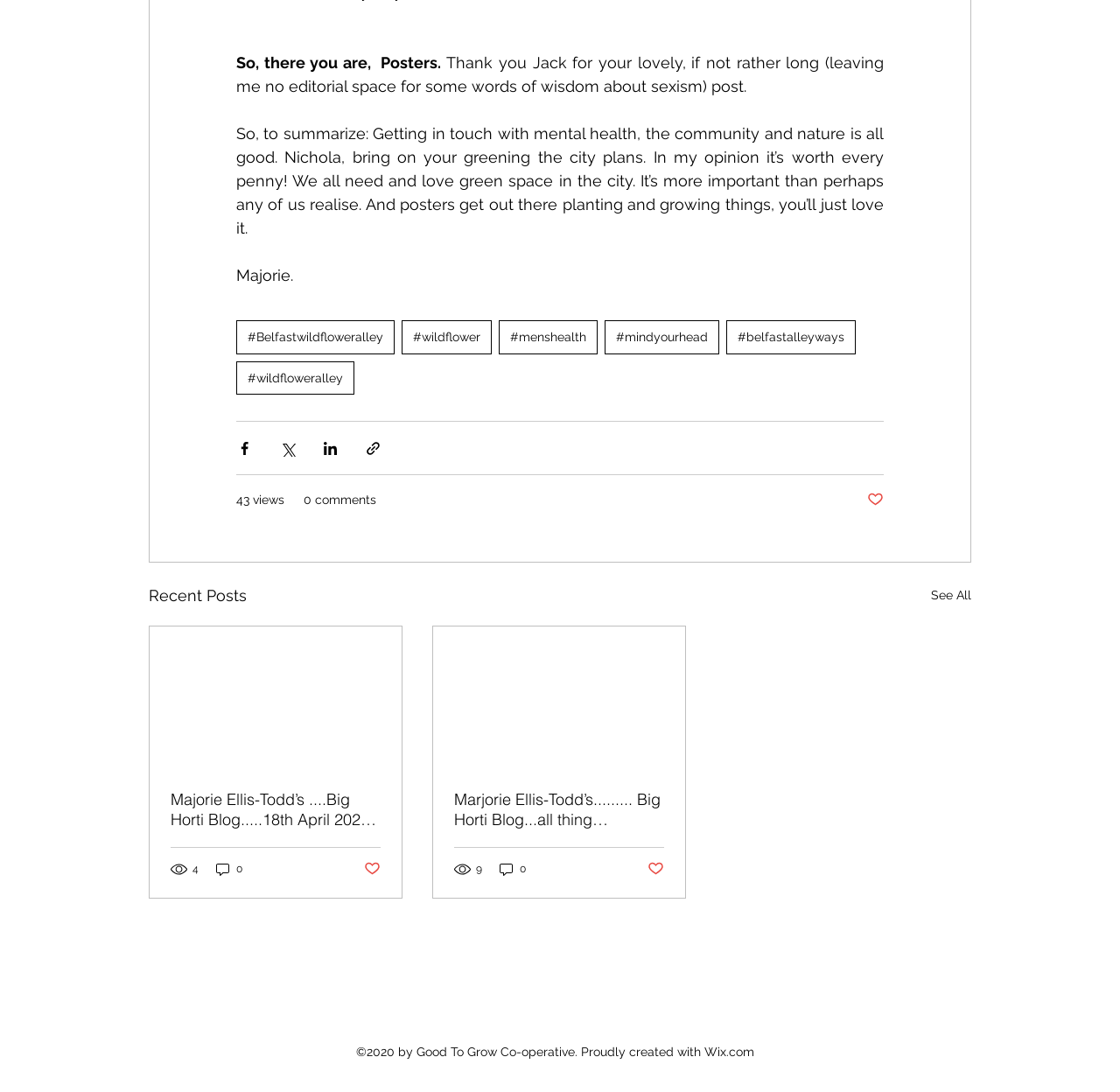How many articles are in the Recent Posts section?
From the image, provide a succinct answer in one word or a short phrase.

2